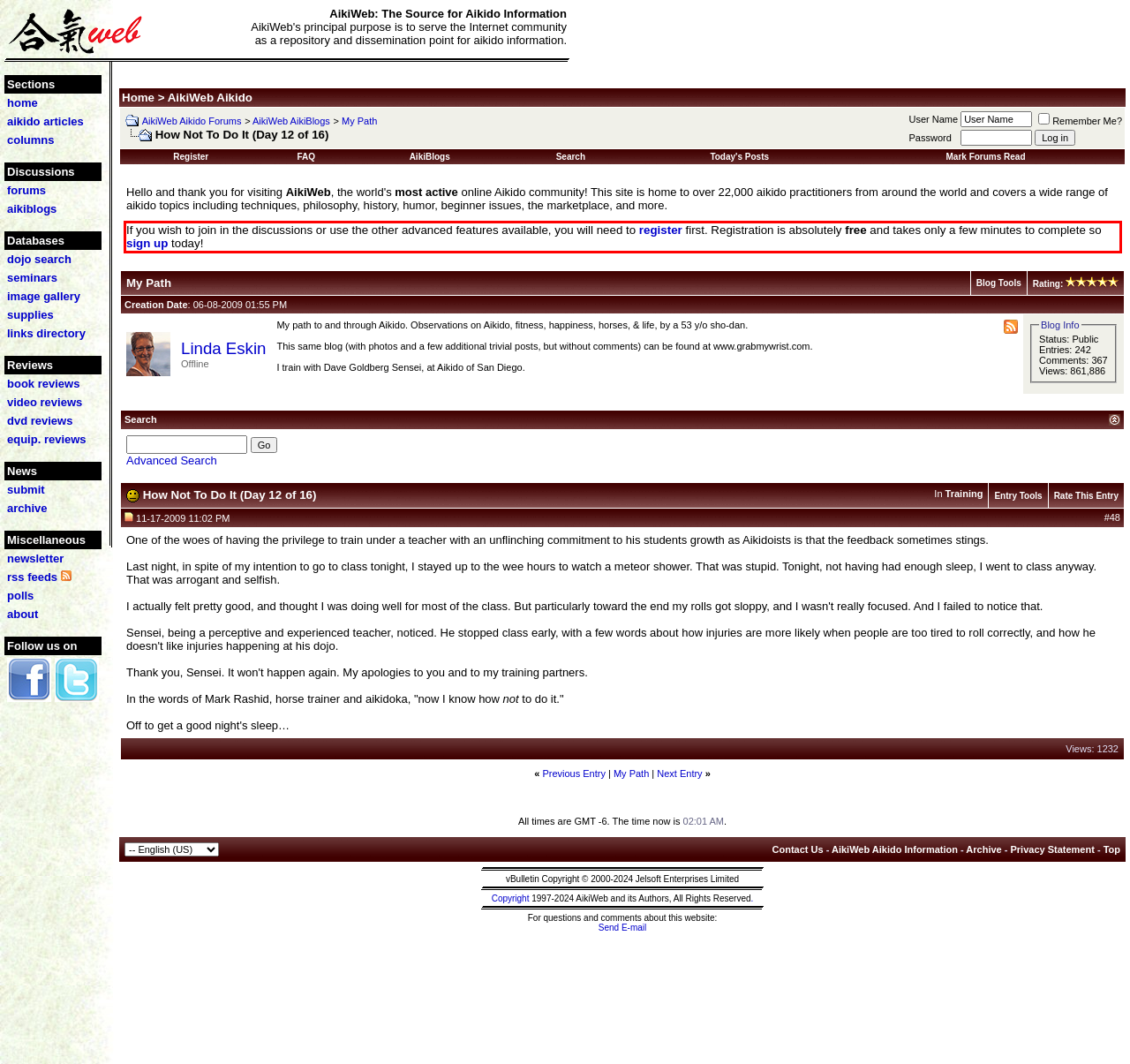You have a screenshot of a webpage with a red bounding box. Use OCR to generate the text contained within this red rectangle.

If you wish to join in the discussions or use the other advanced features available, you will need to register first. Registration is absolutely free and takes only a few minutes to complete so sign up today!